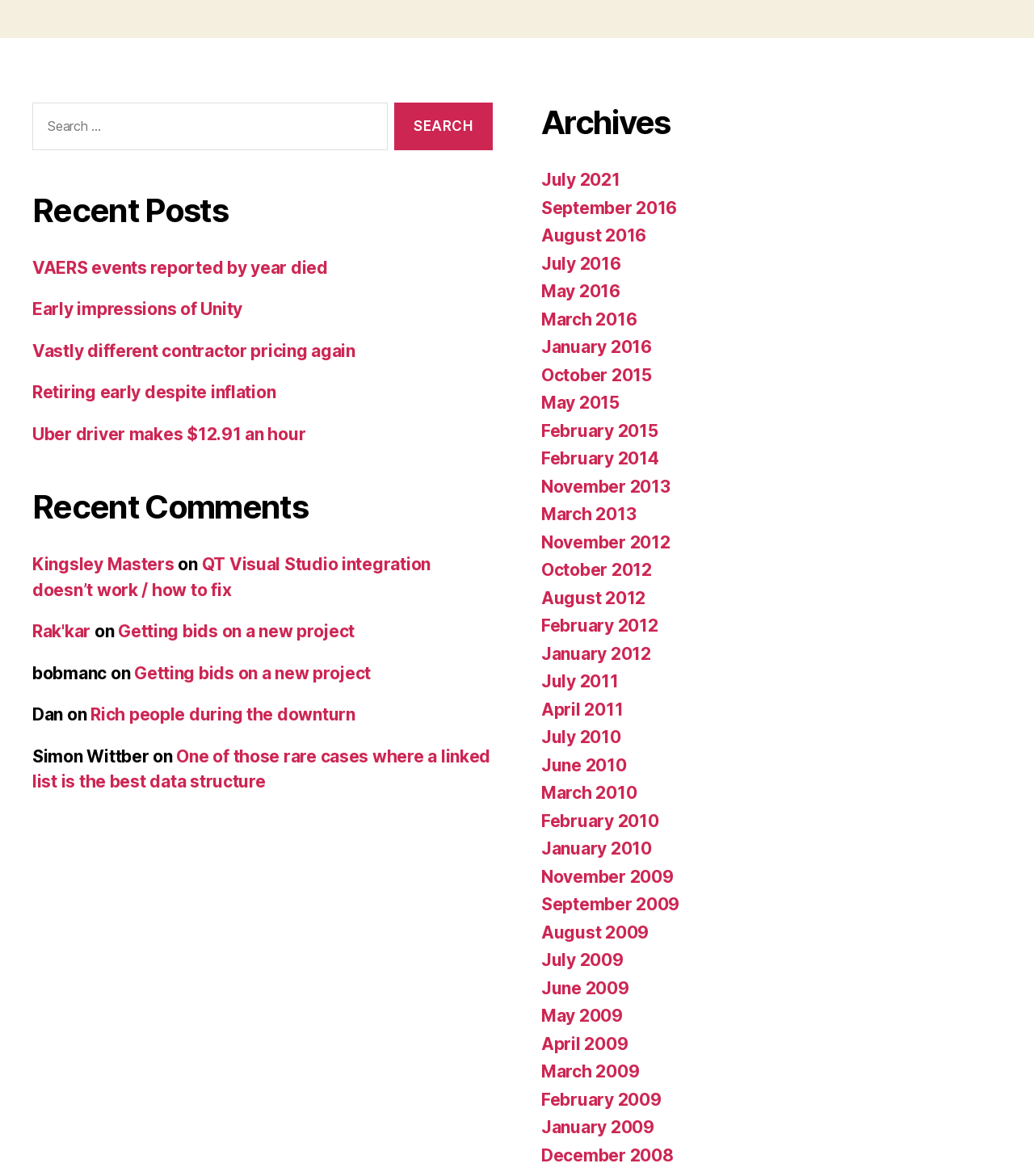Please determine the bounding box of the UI element that matches this description: Rich people during the downturn. The coordinates should be given as (top-left x, top-left y, bottom-right x, bottom-right y), with all values between 0 and 1.

[0.088, 0.599, 0.344, 0.616]